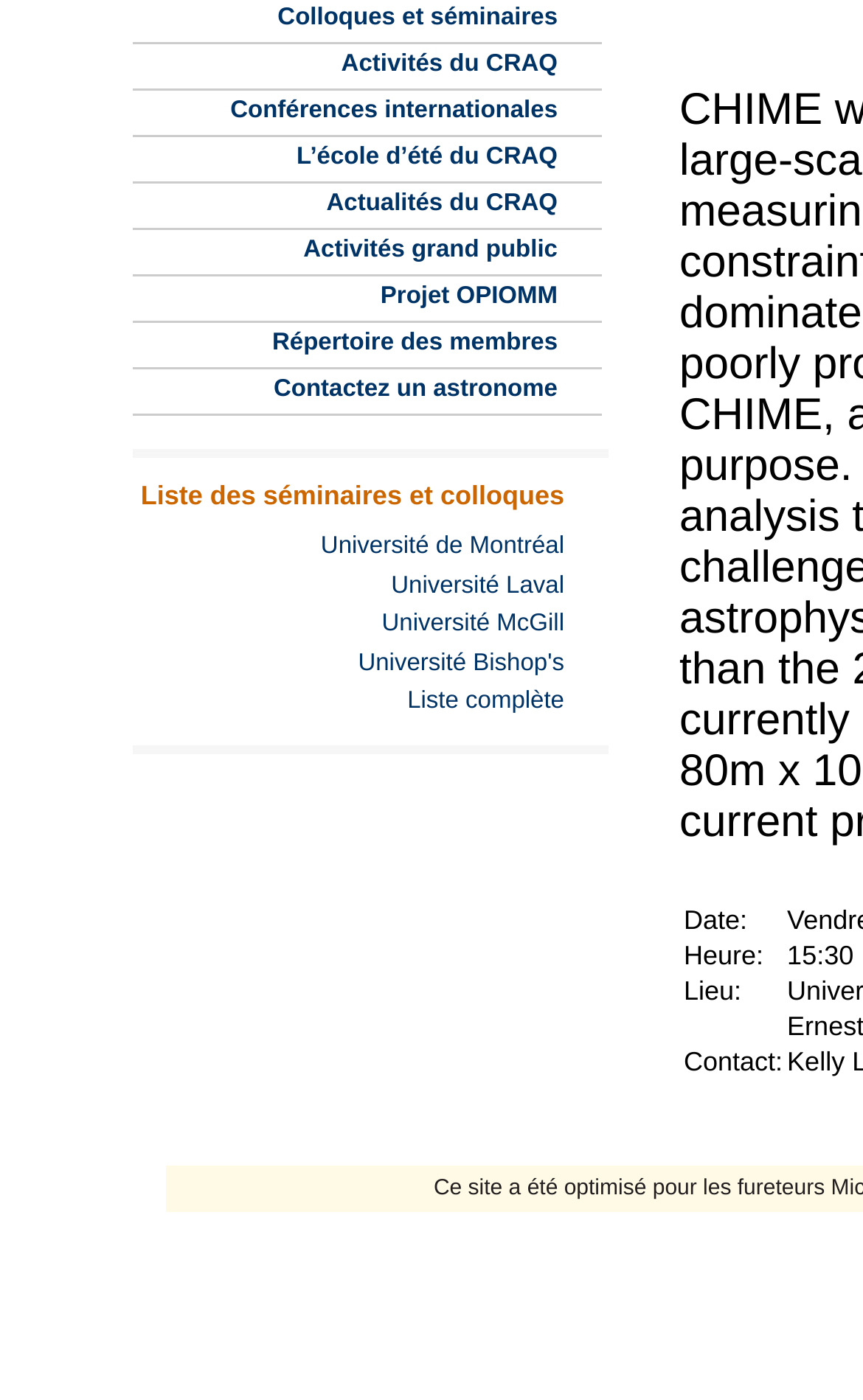Please determine the bounding box coordinates, formatted as (top-left x, top-left y, bottom-right x, bottom-right y), with all values as floating point numbers between 0 and 1. Identify the bounding box of the region described as: Liste complète

[0.472, 0.492, 0.654, 0.511]